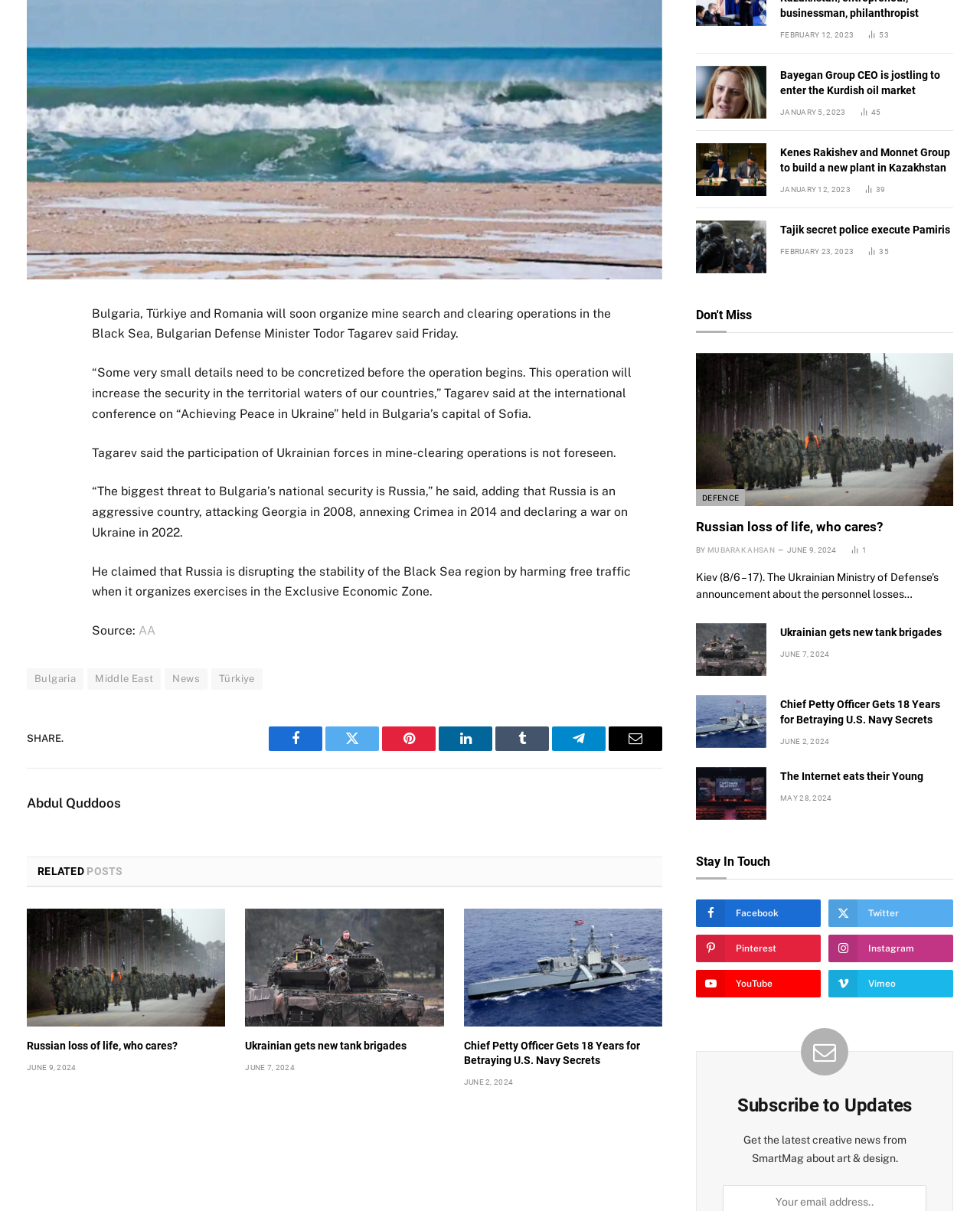Using the element description provided, determine the bounding box coordinates in the format (top-left x, top-left y, bottom-right x, bottom-right y). Ensure that all values are floating point numbers between 0 and 1. Element description: The Internet eats their Young

[0.796, 0.635, 0.973, 0.647]